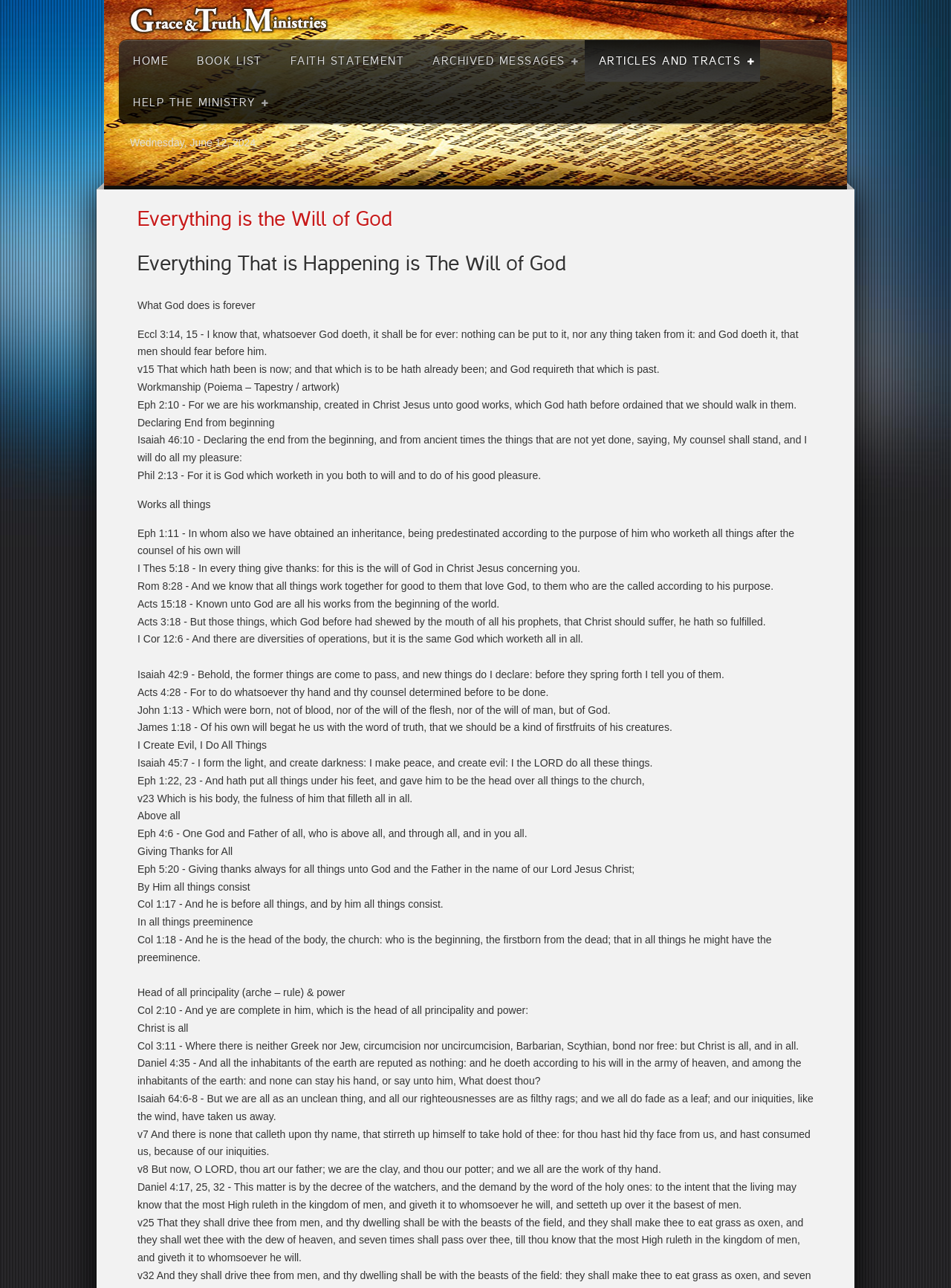How many Bible verses are quoted on the webpage? Refer to the image and provide a one-word or short phrase answer.

More than 20